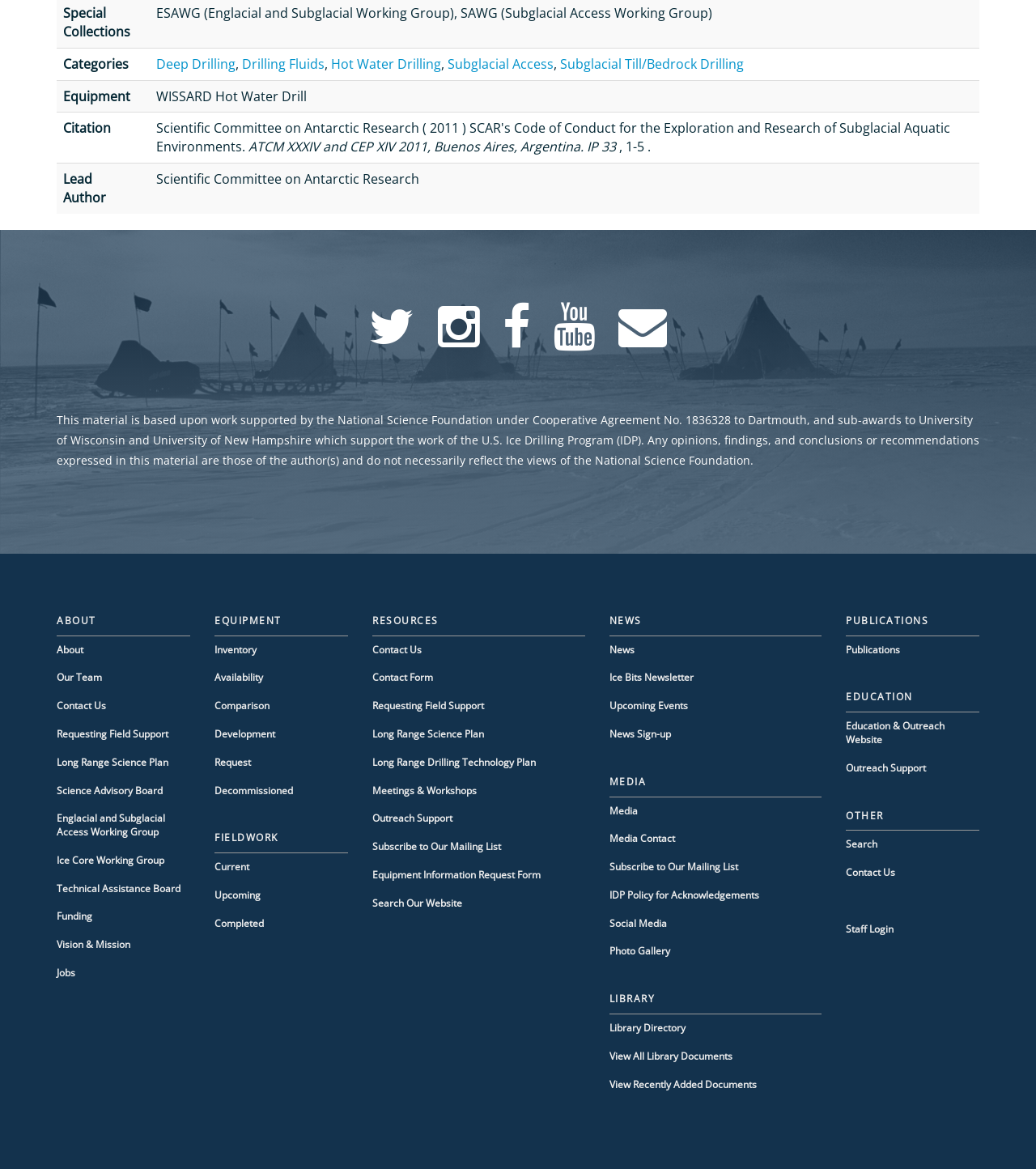Could you specify the bounding box coordinates for the clickable section to complete the following instruction: "Search the website"?

[0.359, 0.766, 0.446, 0.778]